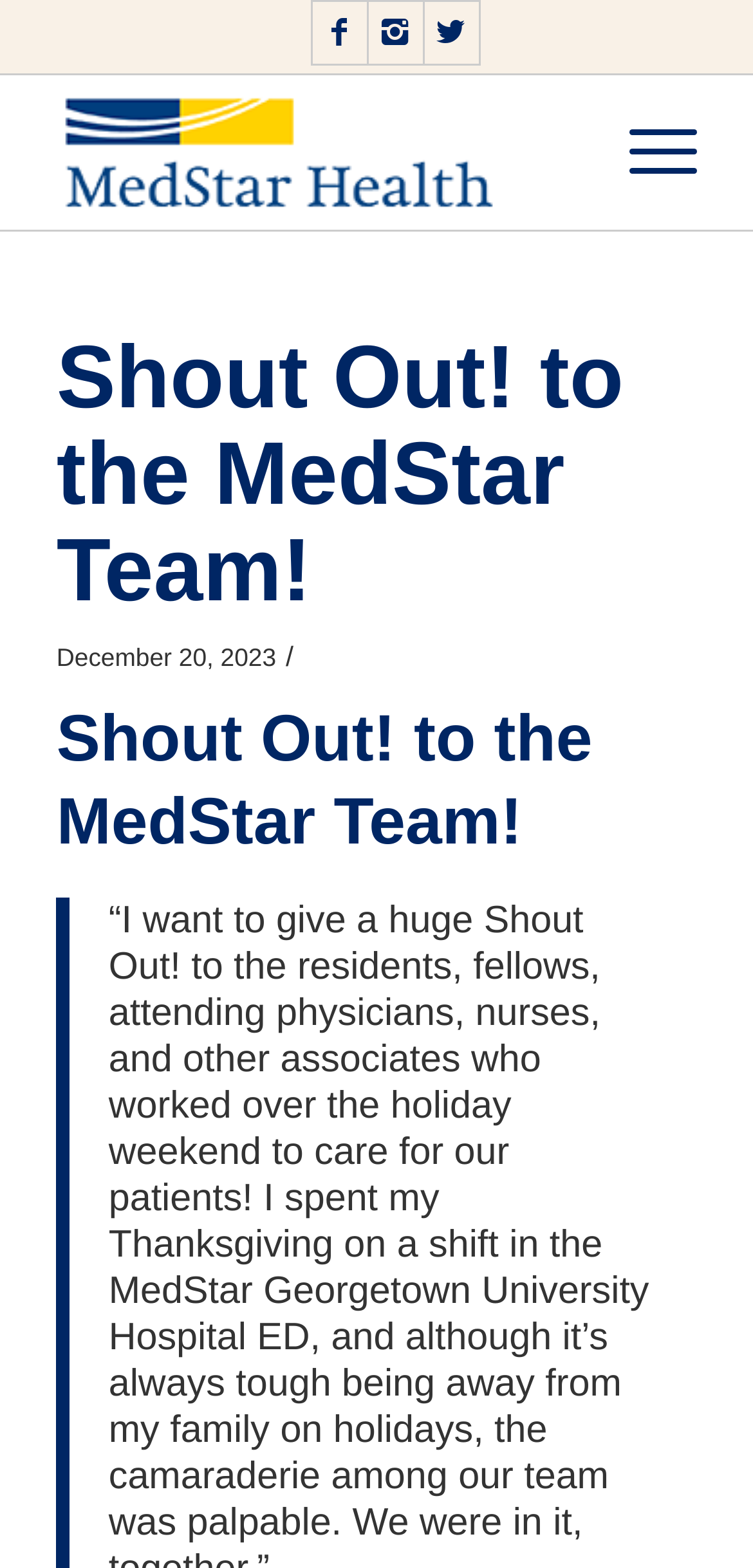Please respond to the question with a concise word or phrase:
How many headings are there on the webpage?

2